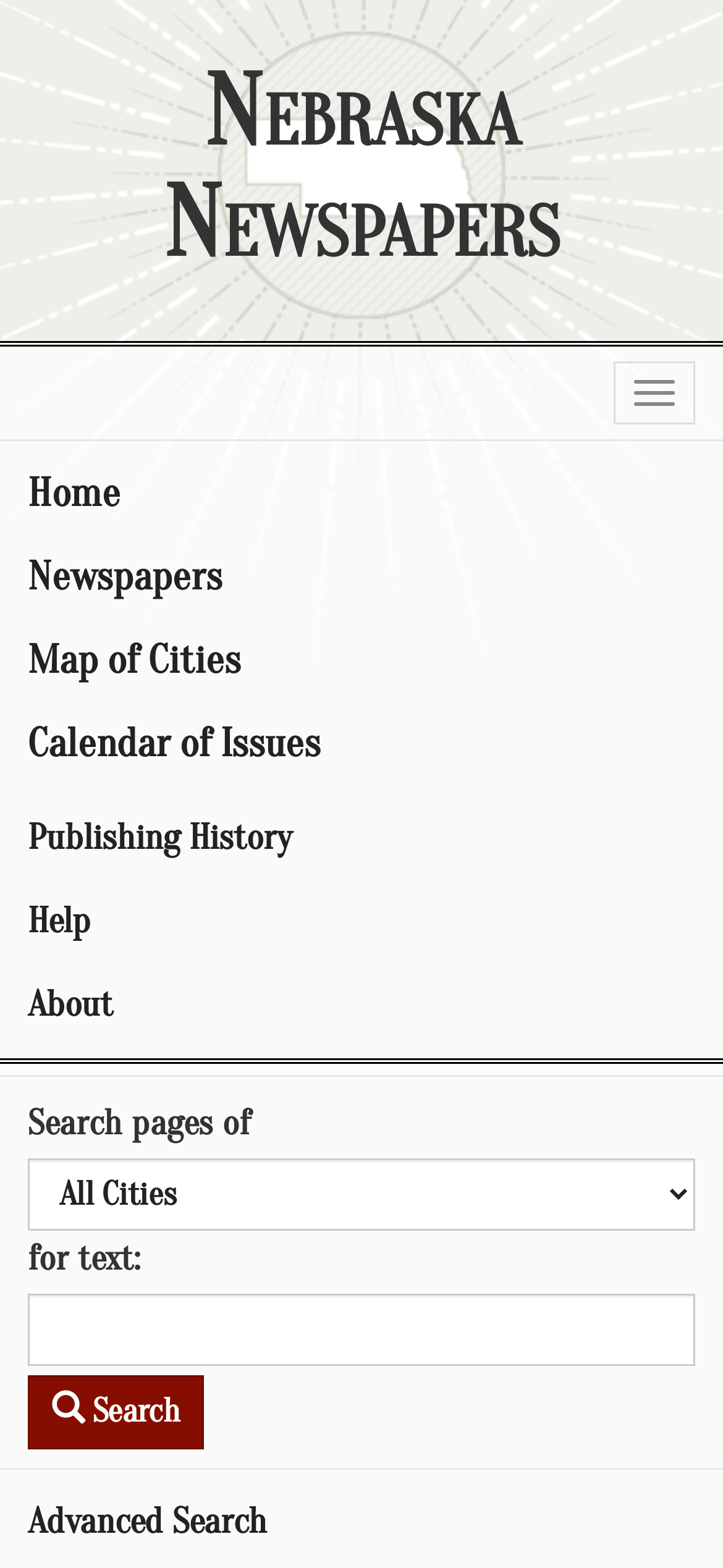What is the alternative to the simple search?
Give a detailed response to the question by analyzing the screenshot.

I found a link element 'Advanced Search' at the bottom of the search section, which suggests that it is an alternative to the simple search.